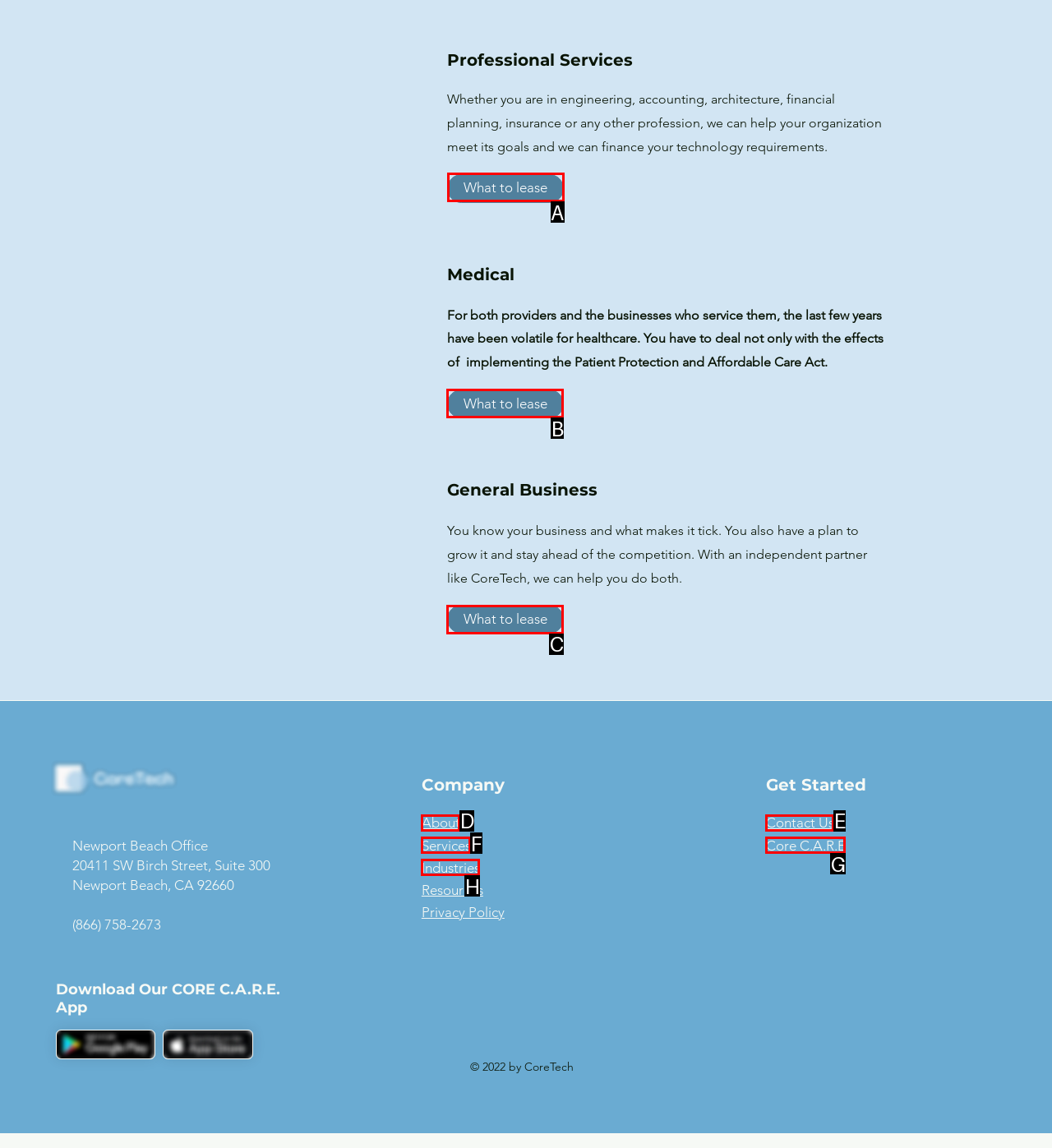Identify the correct option to click in order to accomplish the task: Click 'What to lease' under Professional Services Provide your answer with the letter of the selected choice.

A